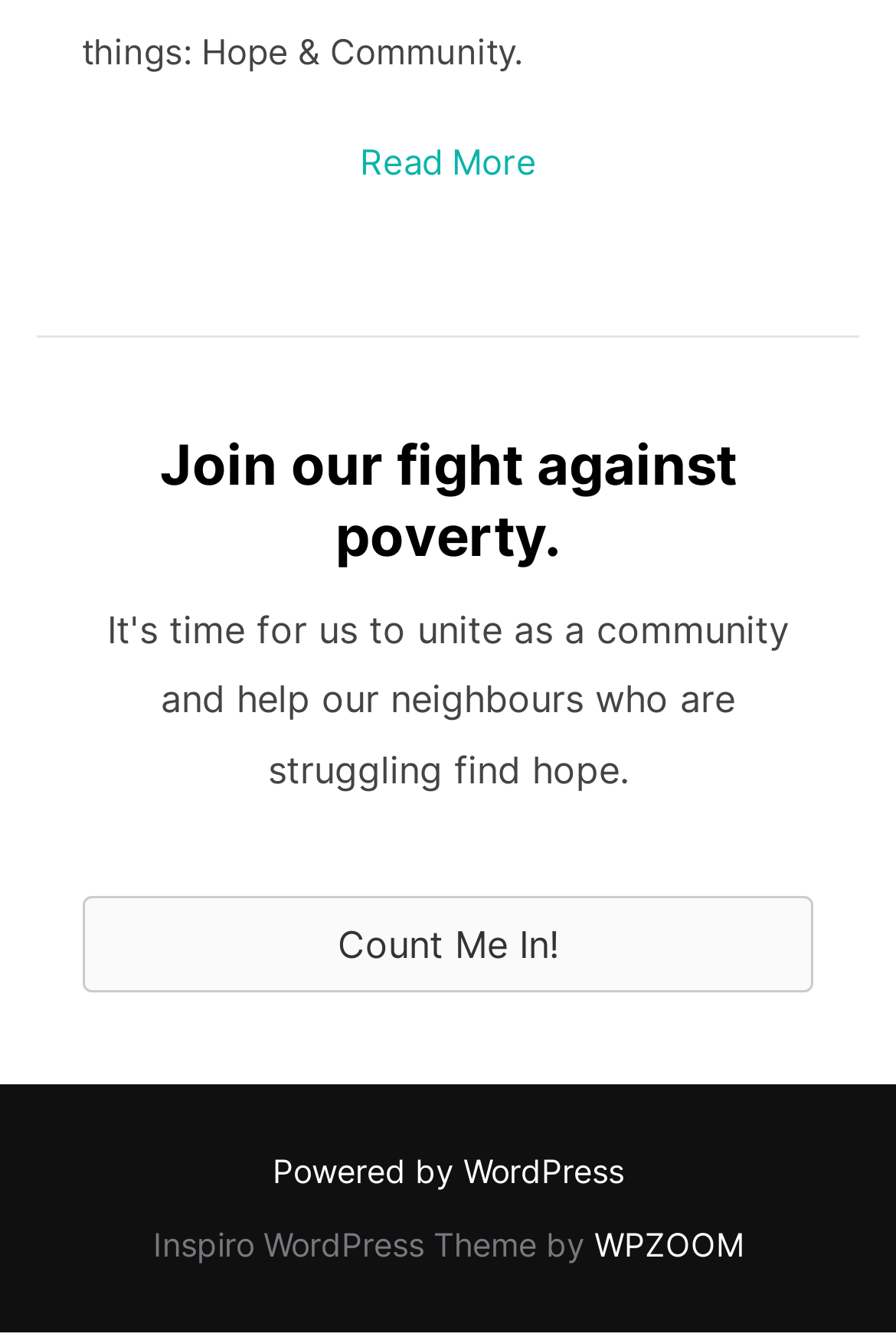What is the call-to-action on this webpage?
Based on the image, answer the question with as much detail as possible.

The call-to-action on this webpage is 'Count Me In!' which is a link that encourages users to take action and participate in the fight against poverty.